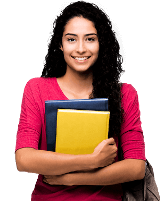Convey a detailed narrative of what is depicted in the image.

The image depicts a cheerful young woman with long, curly hair, wearing a vibrant pink sweater. She is smiling warmly at the viewer while holding three colorful notebooks close to her chest, suggesting a sense of accomplishment and readiness for academic endeavors. This portrayal embodies a positive attitude towards education, aligning well with themes of support and guidance for students pursuing their thesis projects. The visual reinforces the message that effective thesis writing assistance is accessible and beneficial, exemplifying the satisfaction of students who successfully navigate their academic challenges.